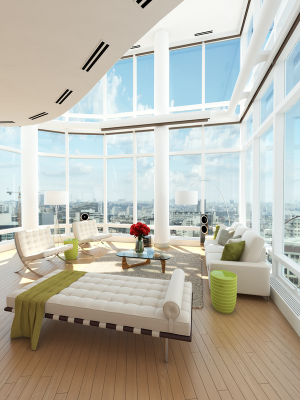Give a one-word or short phrase answer to the question: 
What type of flooring is in the room?

Warm wooden hue